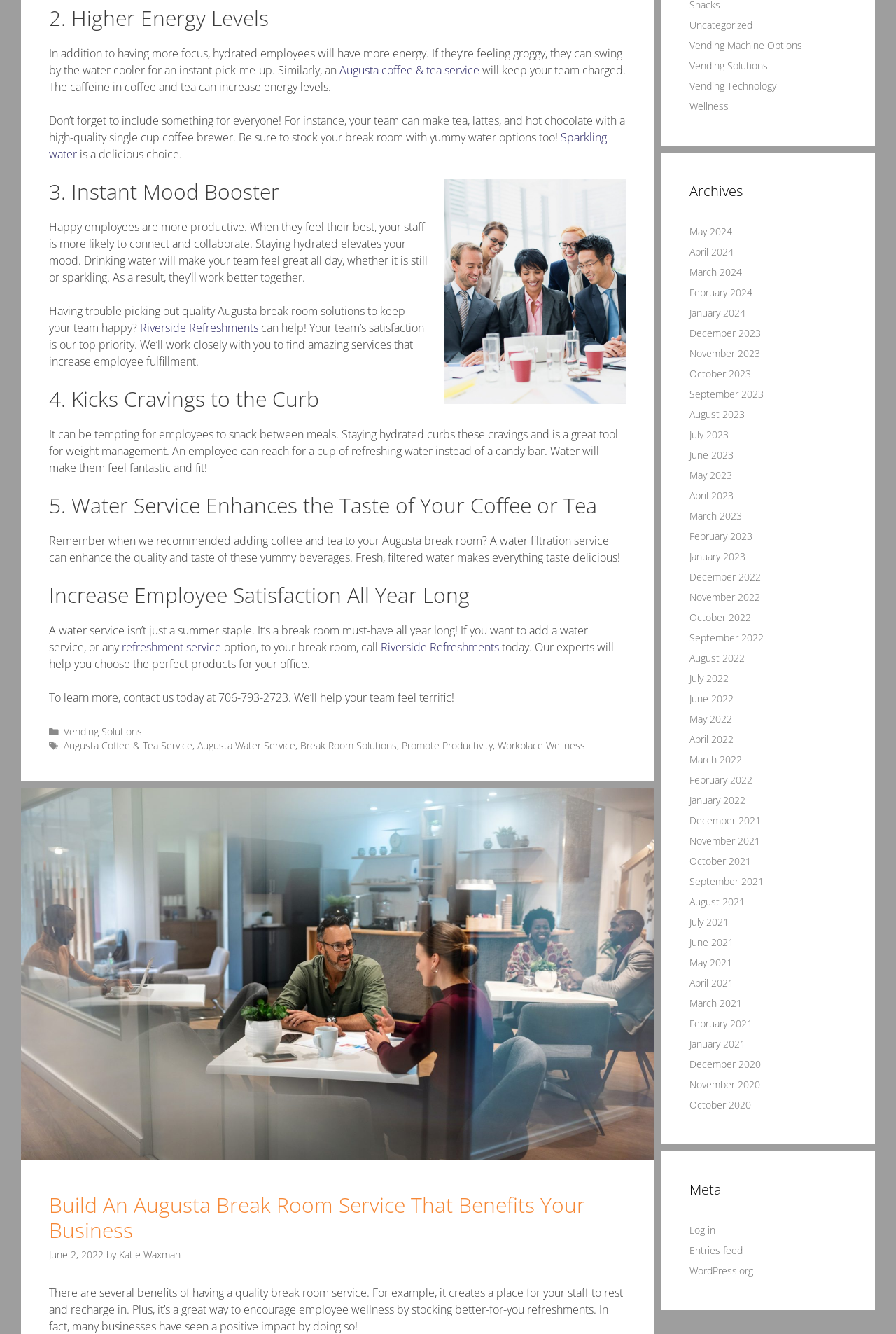Please give the bounding box coordinates of the area that should be clicked to fulfill the following instruction: "read the article by Katie Waxman". The coordinates should be in the format of four float numbers from 0 to 1, i.e., [left, top, right, bottom].

[0.133, 0.935, 0.202, 0.945]